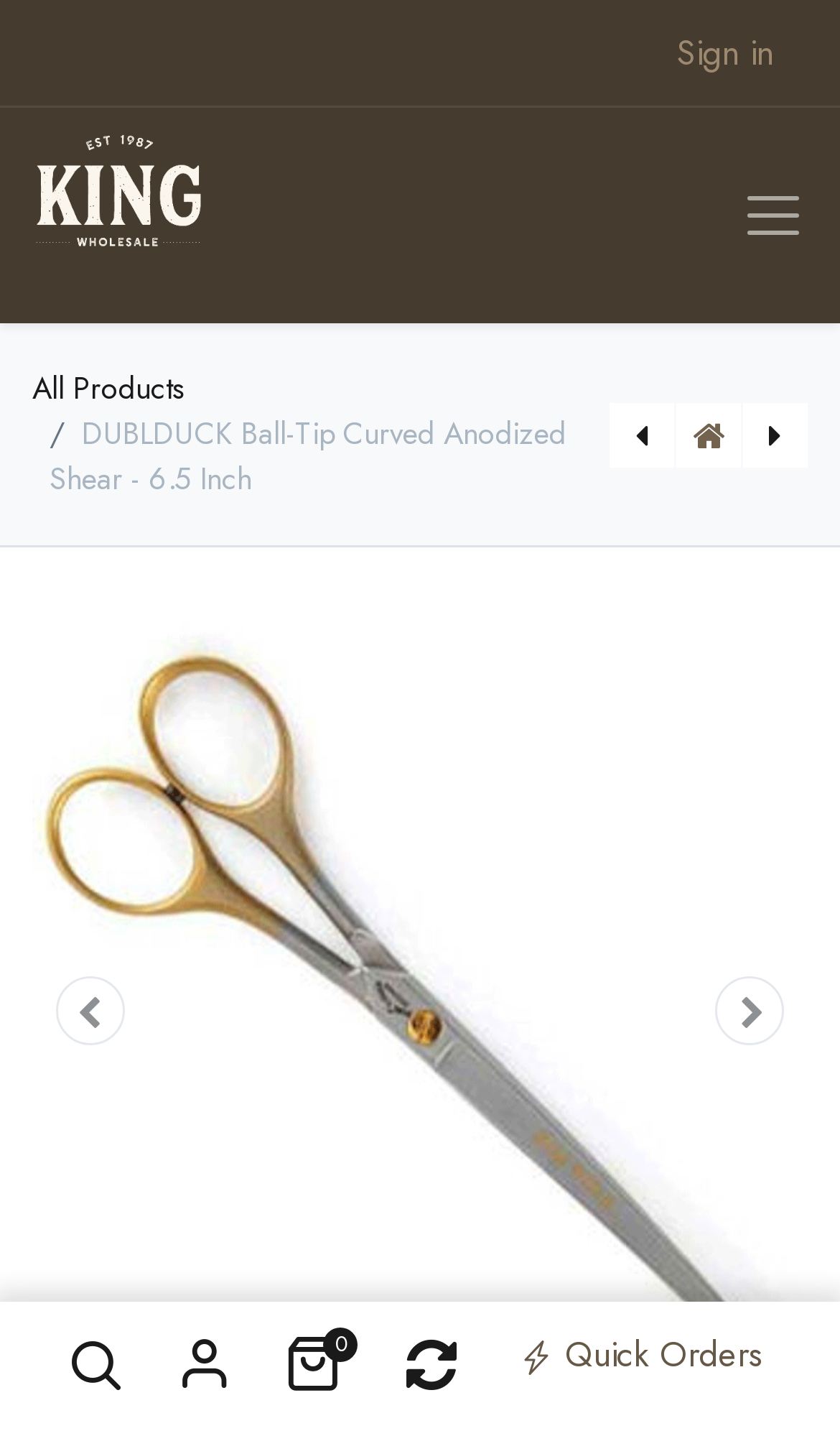Based on the image, please elaborate on the answer to the following question:
Can users sign in to the website?

There are multiple links and buttons on the webpage that allow users to sign in. For example, there is a 'Sign in' link in the top-right corner, and another 'Sign in' link at the bottom of the webpage. This suggests that users can create an account and log in to access their information or perform other actions on the website.